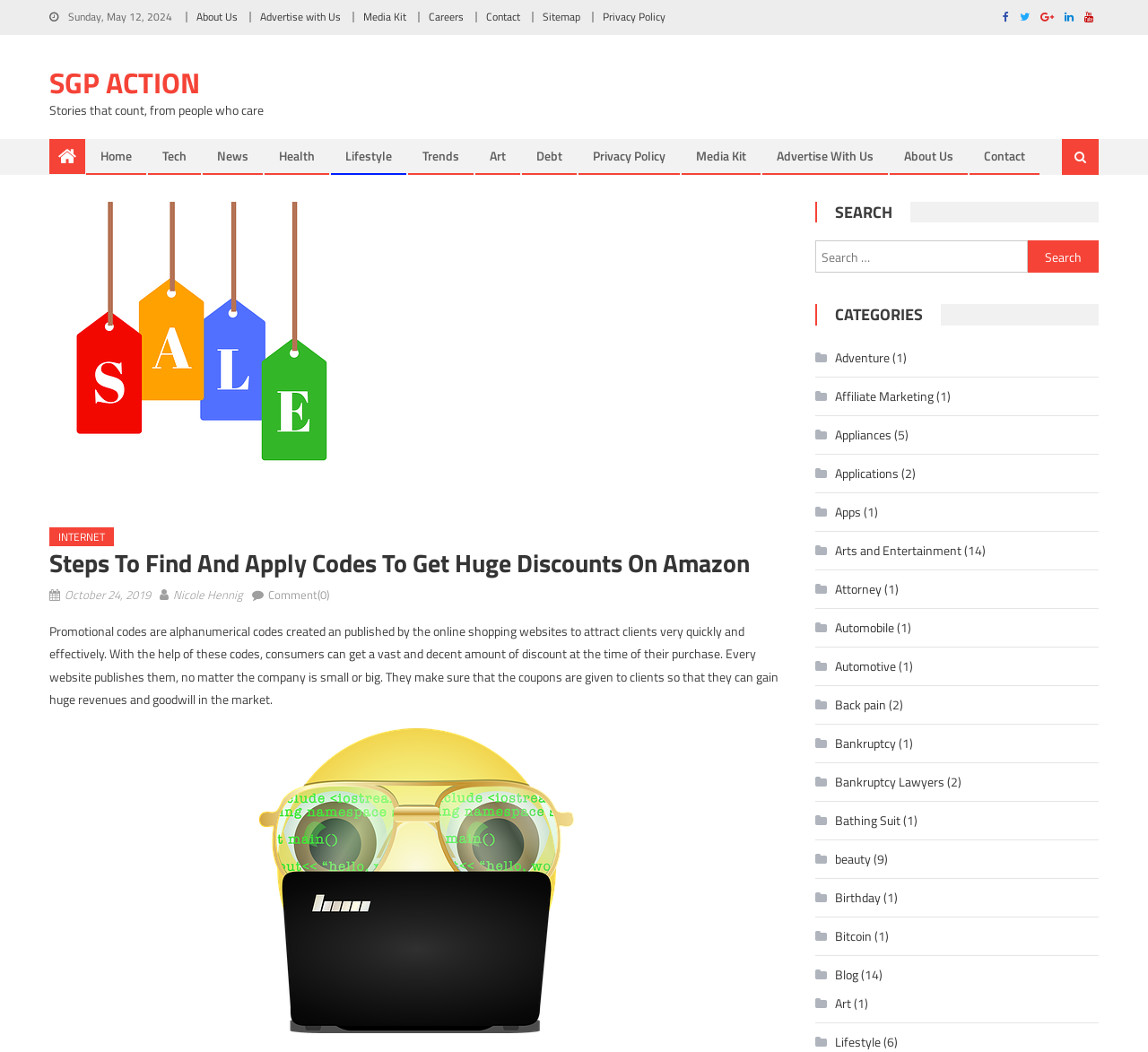Look at the image and write a detailed answer to the question: 
How many categories are listed on the webpage?

The webpage lists various categories, each represented by a link element with an icon and a text description. By counting the number of link elements, we can see that there are at least 30 categories listed on the webpage.